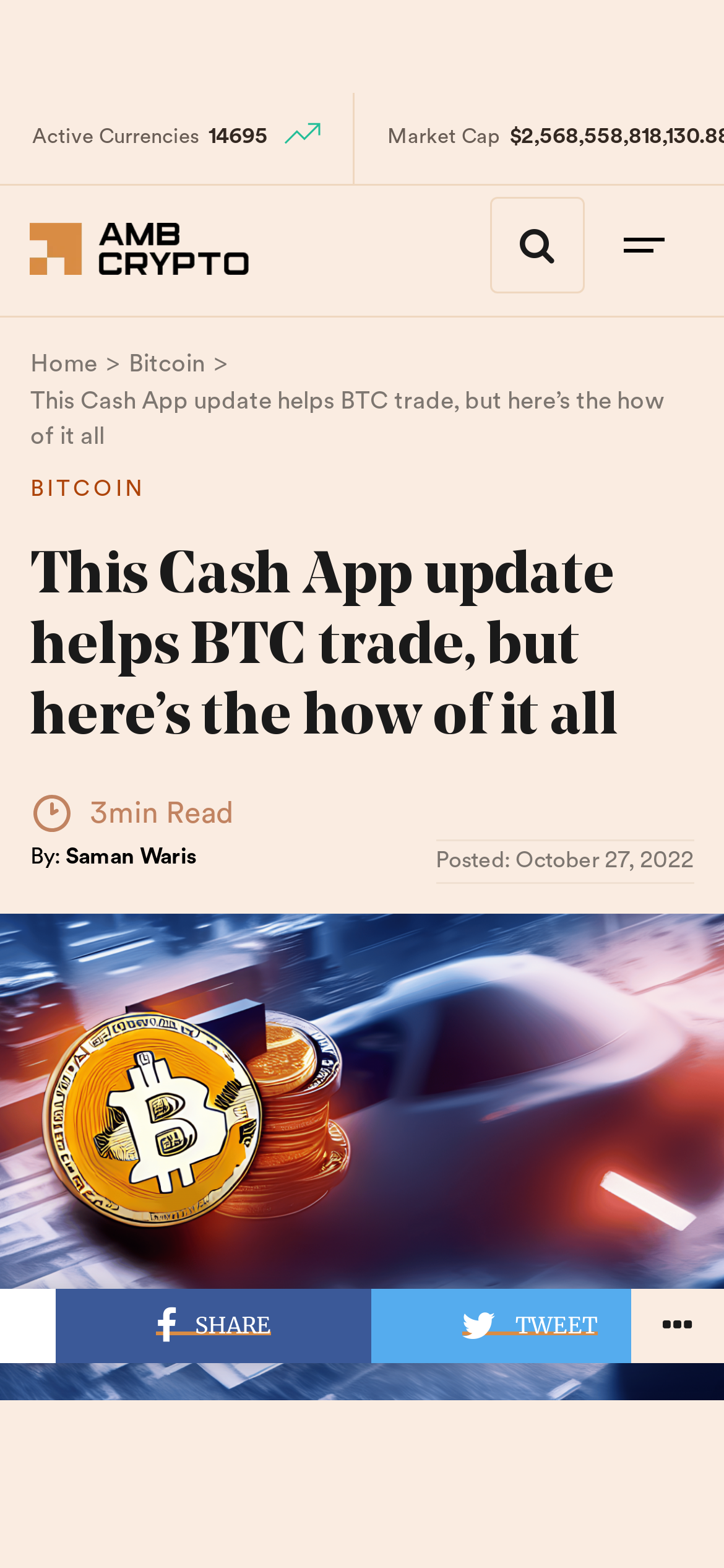Using the image as a reference, answer the following question in as much detail as possible:
Who is the author of this article?

I found the answer by looking at the 'Posted by' section on the webpage, which credits the article to Saman Waris.